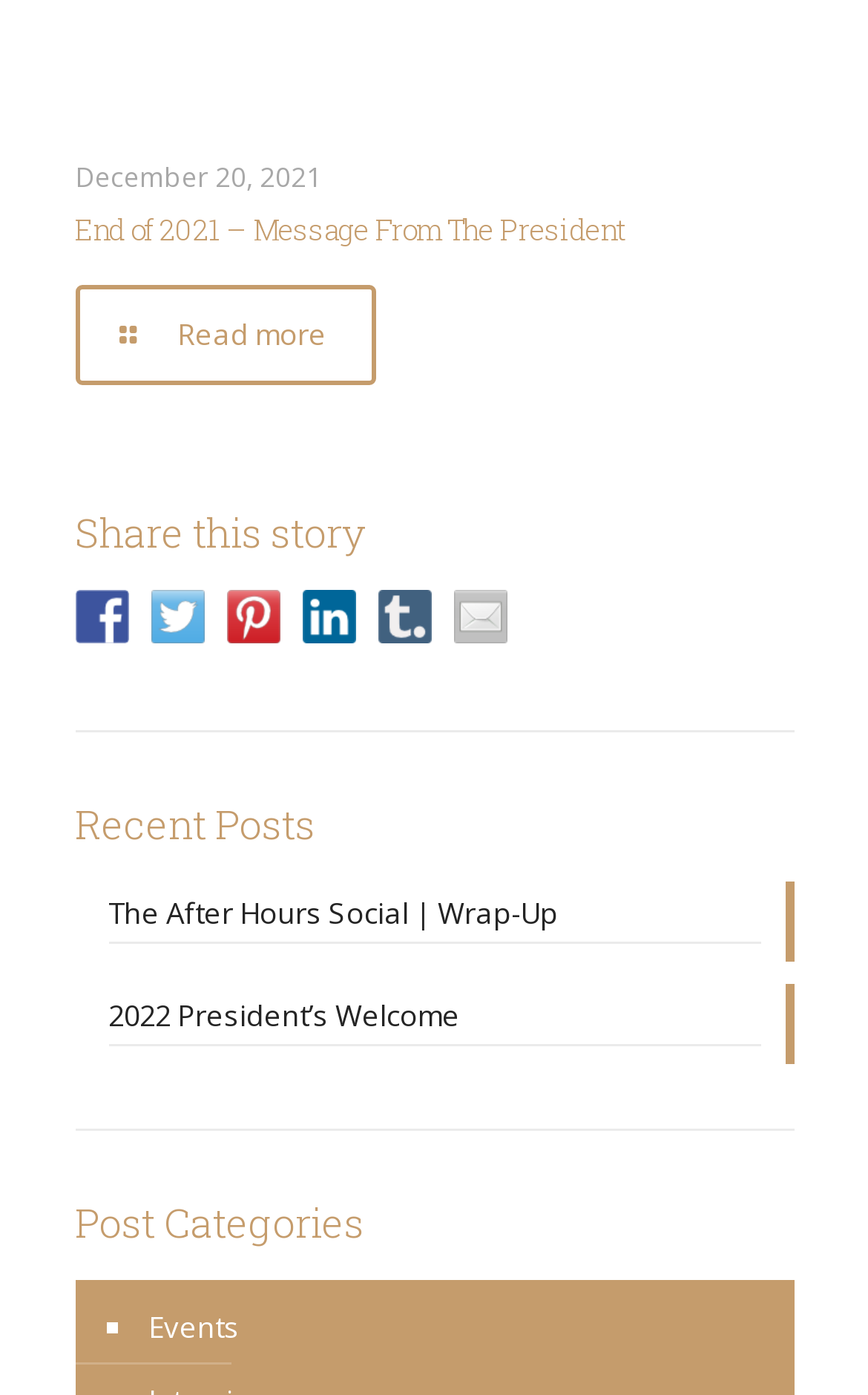Ascertain the bounding box coordinates for the UI element detailed here: "Events". The coordinates should be provided as [left, top, right, bottom] with each value being a float between 0 and 1.

[0.163, 0.926, 0.888, 0.978]